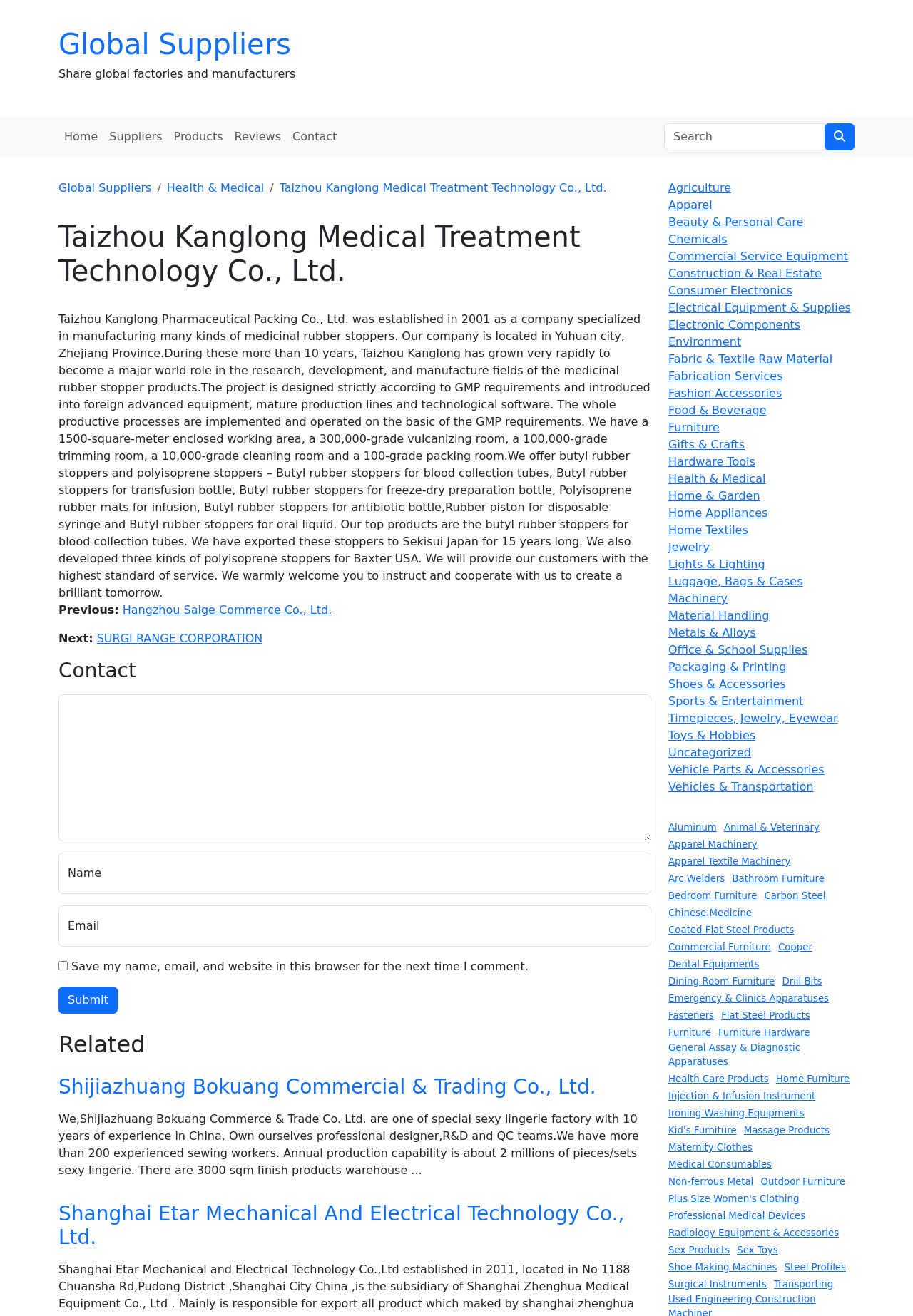Based on the element description, predict the bounding box coordinates (top-left x, top-left y, bottom-right x, bottom-right y) for the UI element in the screenshot: General Assay & Diagnostic Apparatuses

[0.732, 0.791, 0.932, 0.813]